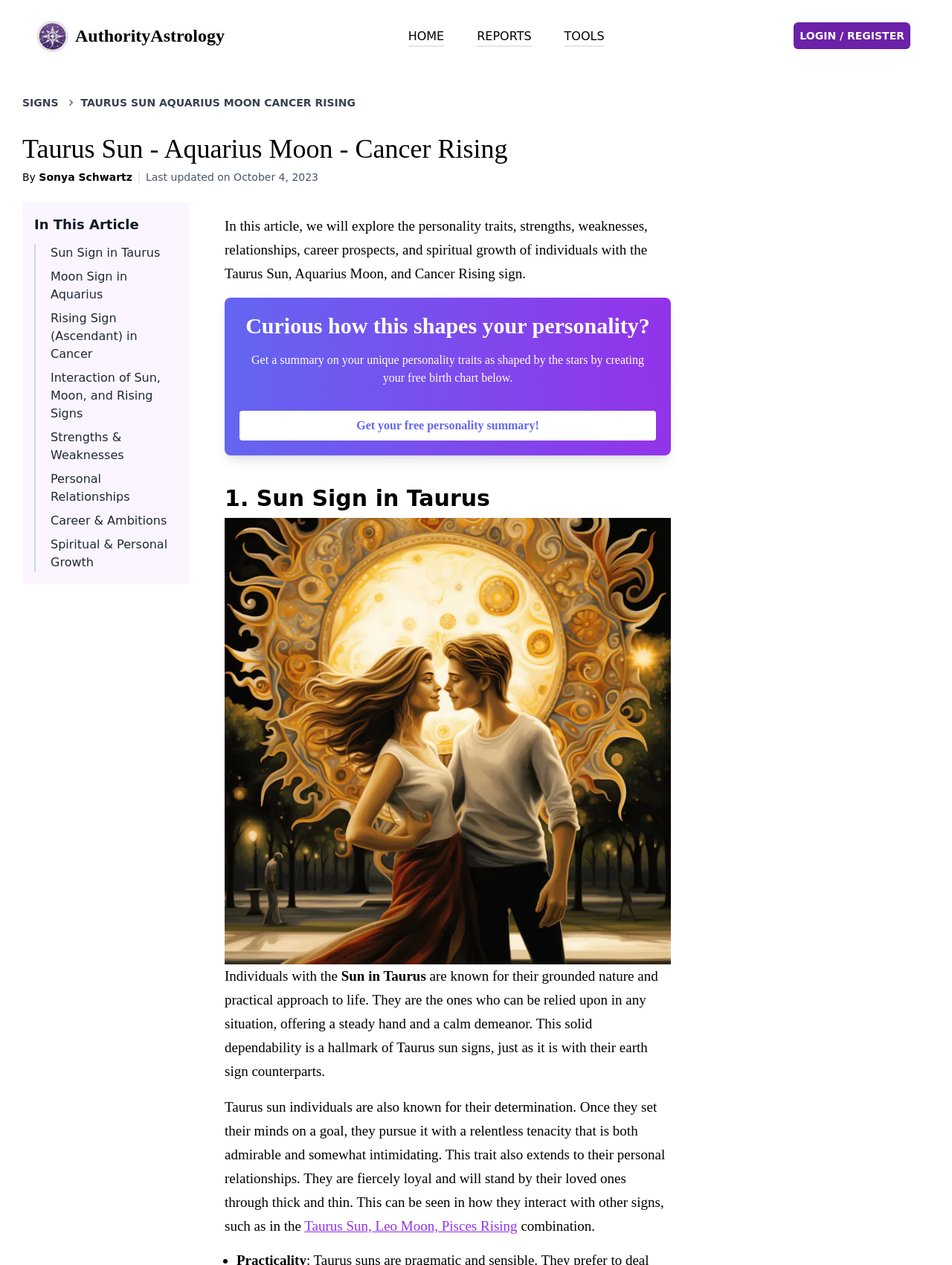Find and specify the bounding box coordinates that correspond to the clickable region for the instruction: "Learn about Taurus Sun, Leo Moon, Pisces Rising".

[0.32, 0.963, 0.543, 0.975]